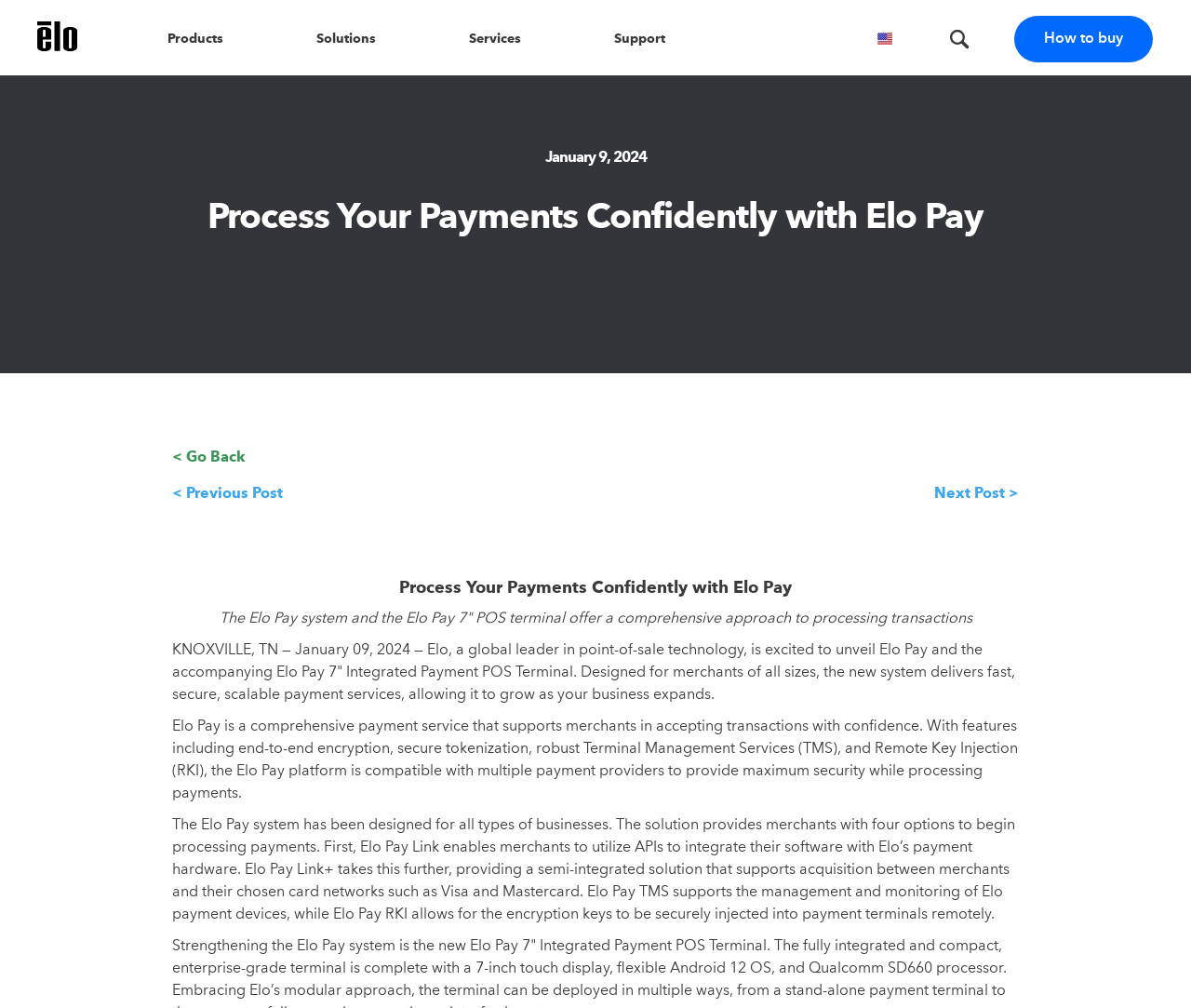Generate a comprehensive description of the webpage.

The webpage is about Elo Pay, a comprehensive payment system, and its accompanying 7" POS terminal. At the top, there is a navigation menu with links to "Products", "Solutions", "Services", "Support", and a language selection option with an English (US) flag icon. 

Below the navigation menu, there is a heading that reads "Process Your Payments Confidently with Elo Pay" with a date "January 9, 2024". 

On the left side, there are links to go back and previous posts, while on the right side, there is a link to the next post. 

The main content of the webpage is divided into four paragraphs. The first paragraph introduces the Elo Pay system and its 7" POS terminal, offering a comprehensive approach to processing transactions. 

The second paragraph explains that Elo Pay is designed for merchants of all sizes, providing fast, secure, and scalable payment services. 

The third paragraph describes the features of Elo Pay, including end-to-end encryption, secure tokenization, and Terminal Management Services (TMS), making it compatible with multiple payment providers. 

The fourth paragraph explains that the Elo Pay system is designed for all types of businesses, providing four options to begin processing payments, including Elo Pay Link, Elo Pay Link+, Elo Pay TMS, and Elo Pay RKI.